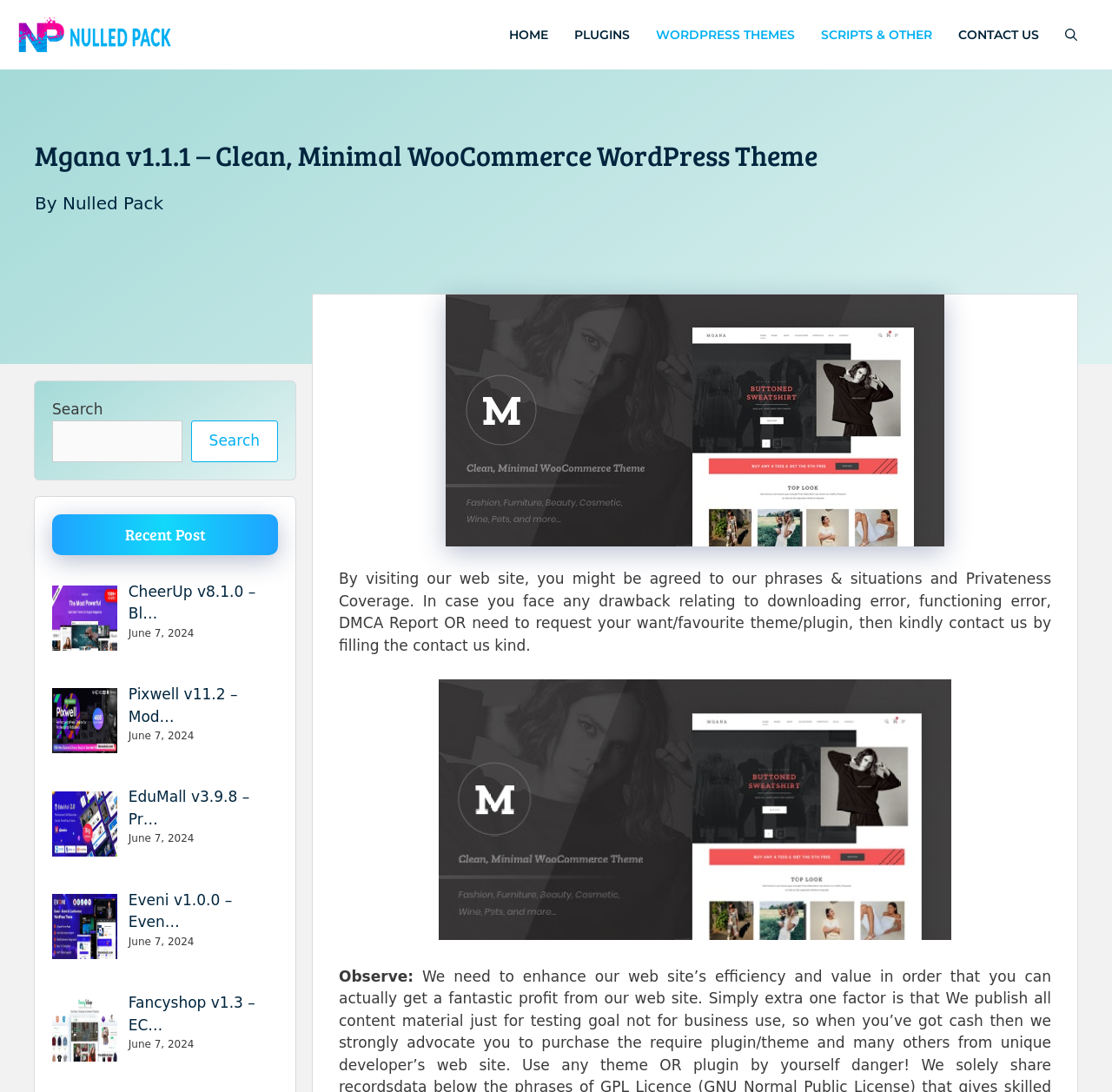Please indicate the bounding box coordinates for the clickable area to complete the following task: "Search for a theme". The coordinates should be specified as four float numbers between 0 and 1, i.e., [left, top, right, bottom].

[0.047, 0.385, 0.164, 0.423]